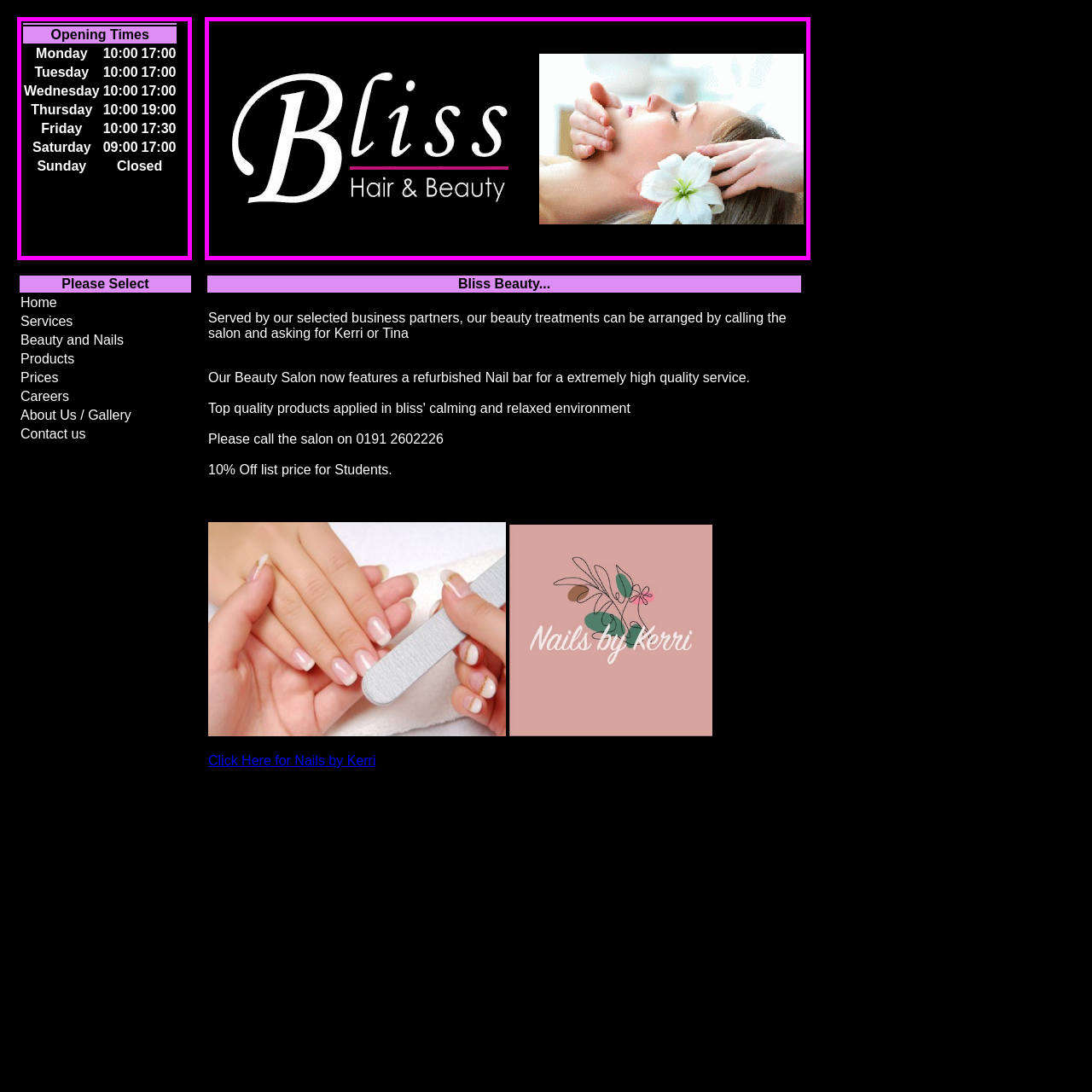Give a detailed account of the webpage's layout and content.

The webpage is for Bliss Hair and Beauty Newcastle, a beauty salon. At the top, there is a layout table with two cells, each containing an image. The first image is on the left, and the second image is on the right, with the text "Bliss Image..." above it.

Below the images, there is a table with seven rows, displaying the salon's opening times. The days of the week (Monday to Sunday) are listed in the first column, and the corresponding opening hours are listed in the second and third columns.

To the right of the opening times table, there is another layout table with eight rows, containing a menu with links to different pages. The menu items are "Please Select", "Home", "Services", "Beauty and Nails", "Products", "Prices", "Careers", and "About Us / Gallery" and "Contact us".

Below the menu, there is a large table with two rows, containing a description of the beauty treatments offered by the salon. The text describes the services provided, including nail treatments, and mentions a 10% discount for students. There is also a link to "Nails by Kerri" and a phone number to call for bookings.

Overall, the webpage provides information about the salon's services, opening times, and contact details, with a focus on beauty treatments and nail services.